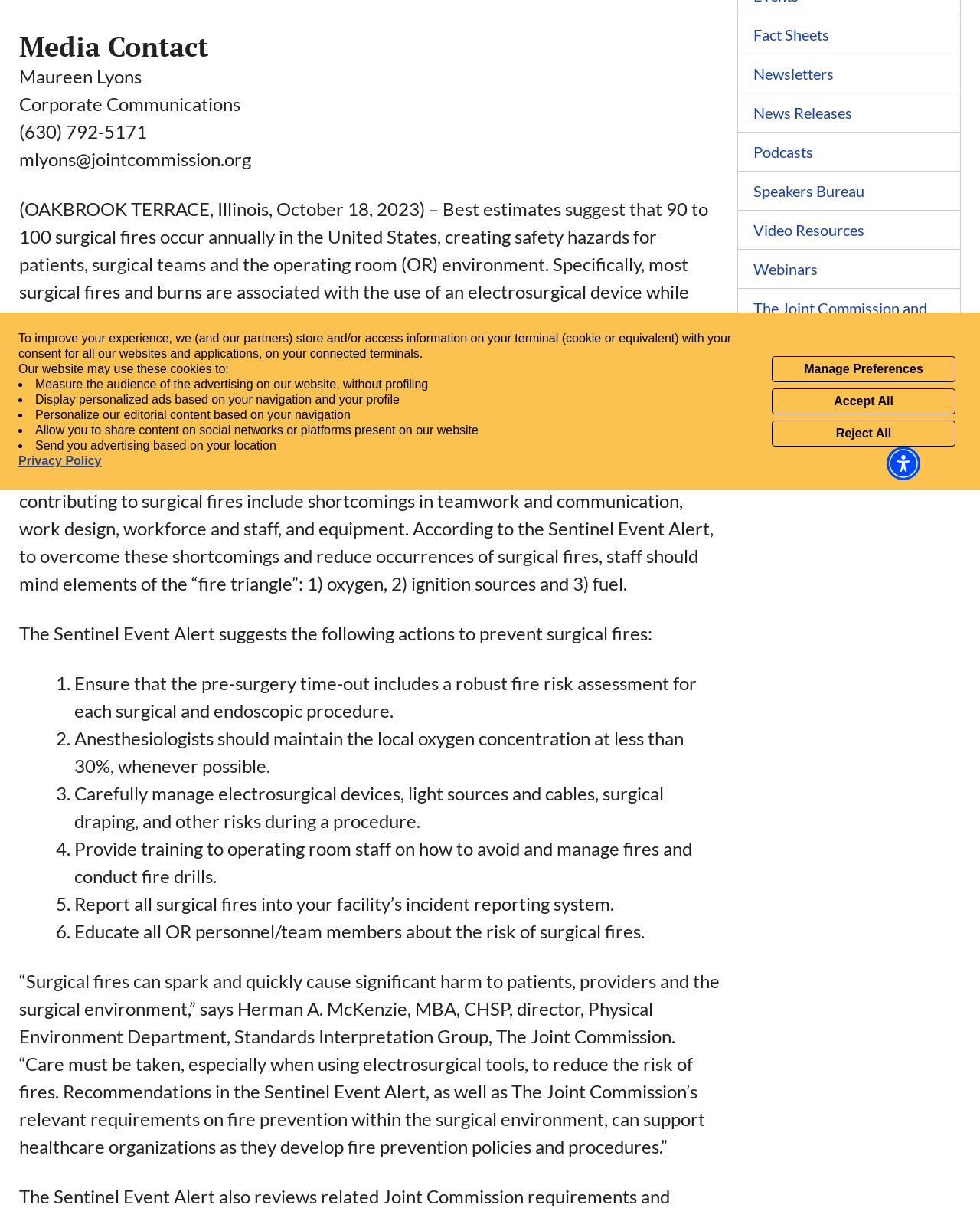Identify the bounding box coordinates for the UI element described as: "Privacy Policy".

[0.019, 0.375, 0.104, 0.388]